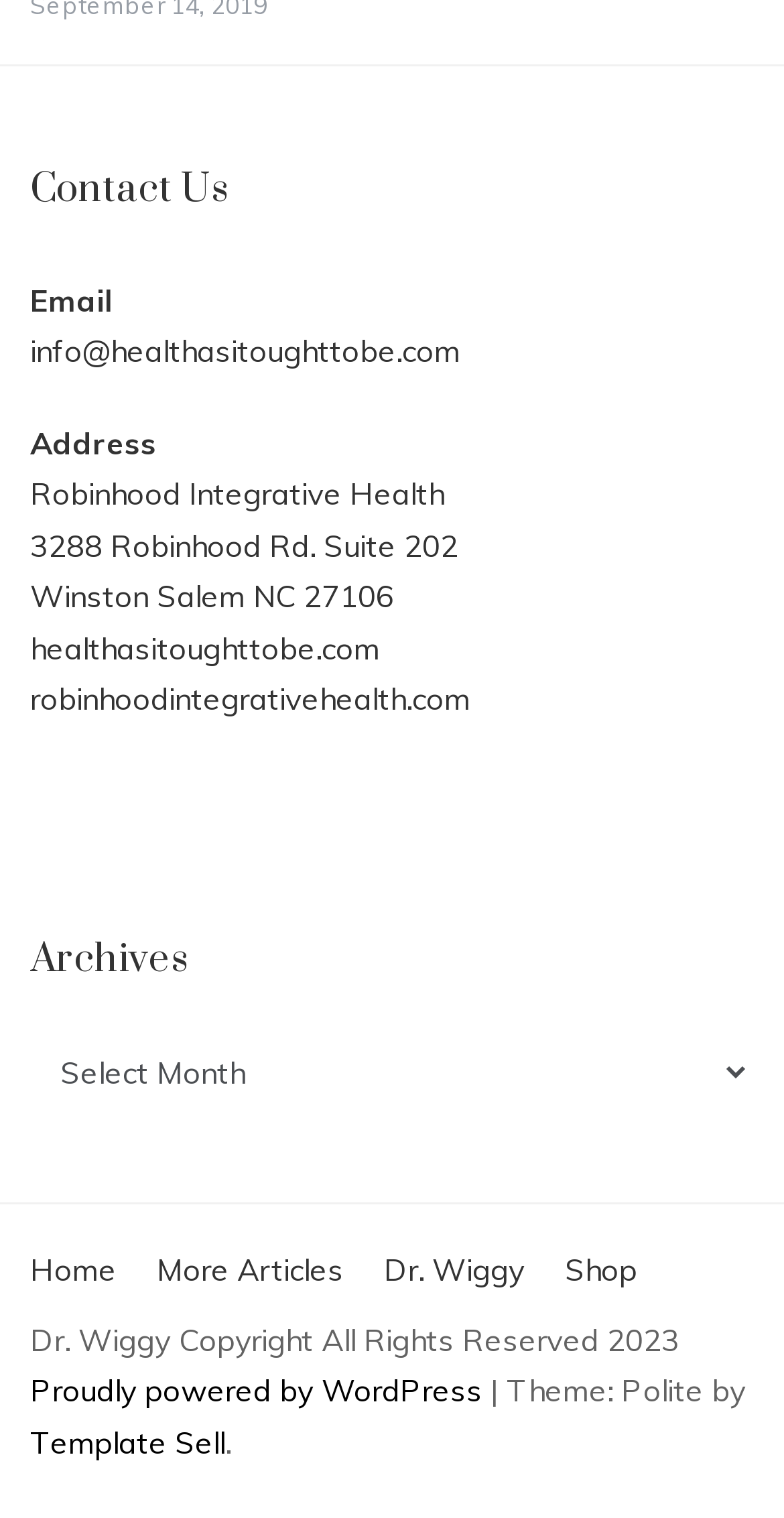Use a single word or phrase to answer the question:
What is the address of Robinhood Integrative Health?

3288 Robinhood Rd. Suite 202